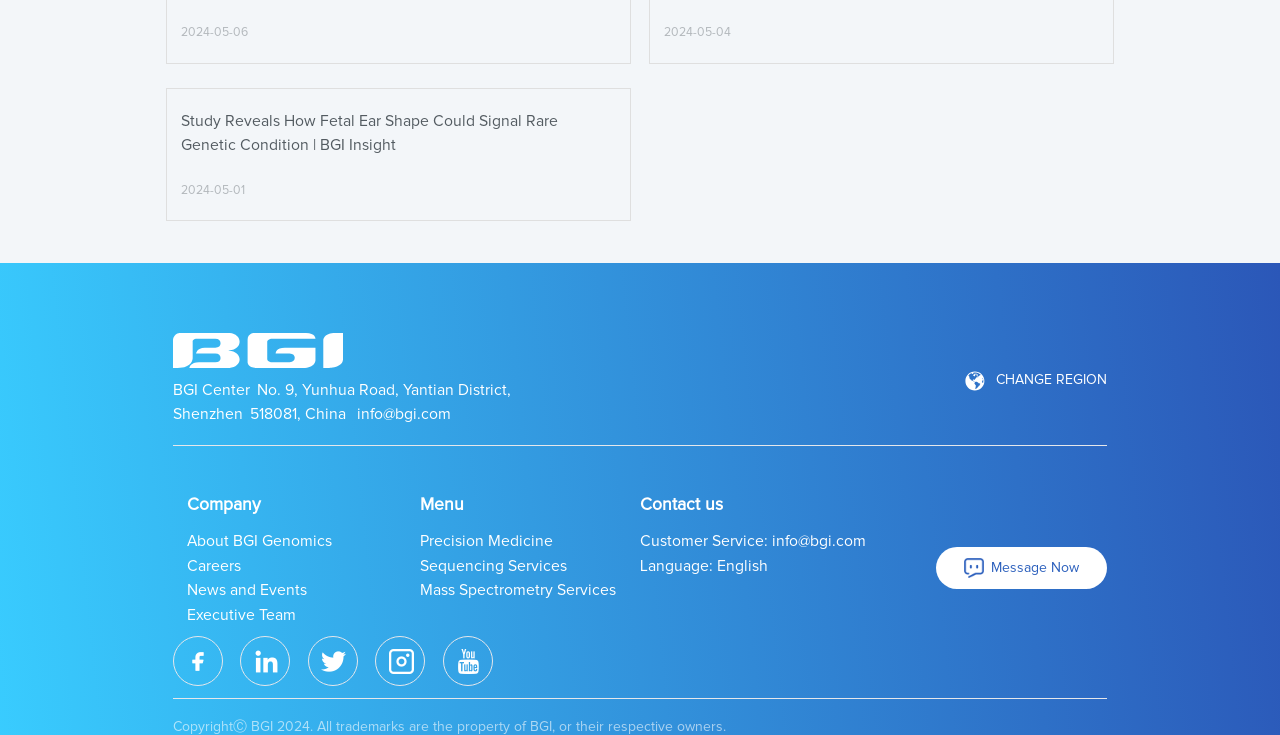Determine the coordinates of the bounding box that should be clicked to complete the instruction: "Go to the Home page". The coordinates should be represented by four float numbers between 0 and 1: [left, top, right, bottom].

None